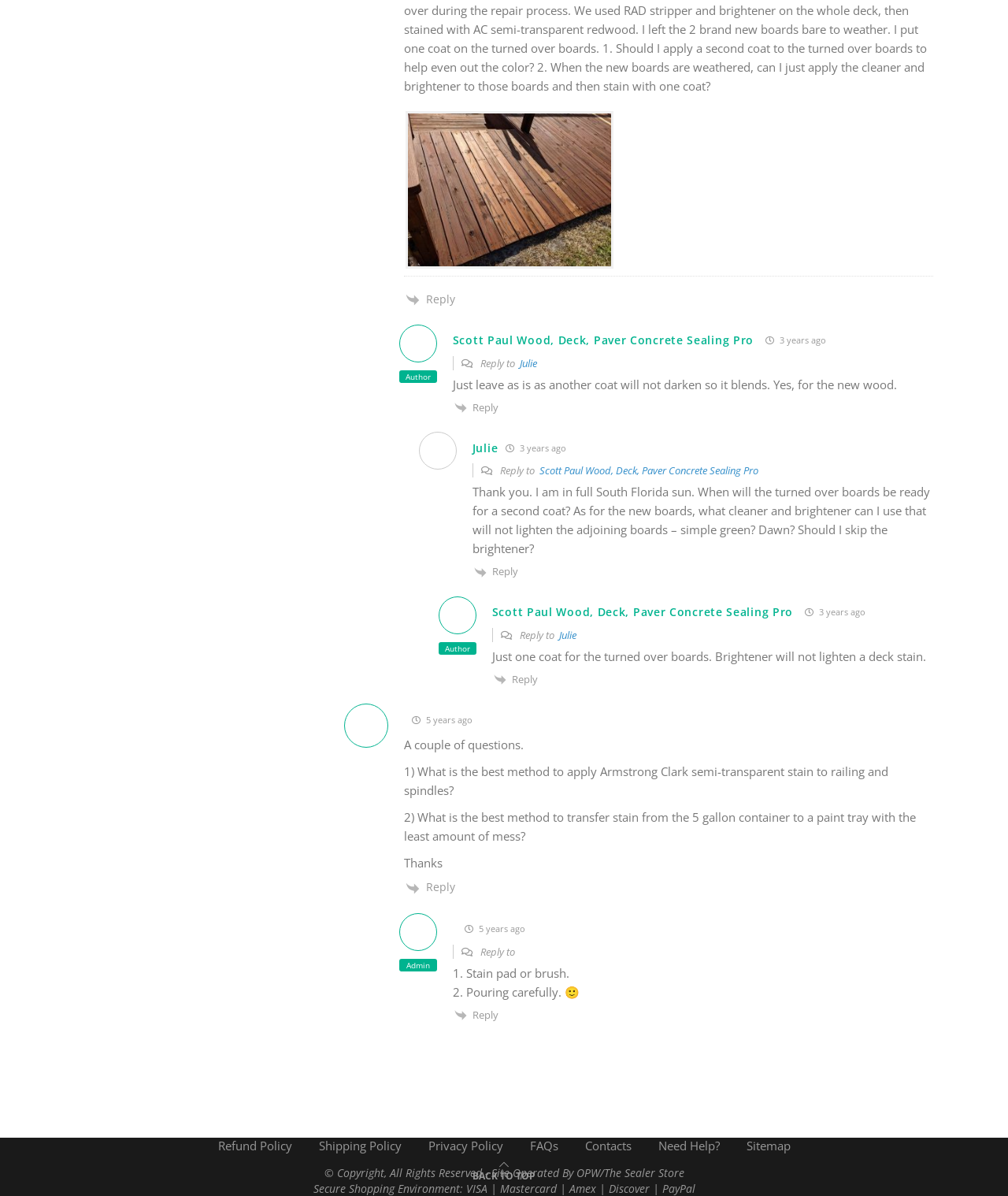Carefully examine the image and provide an in-depth answer to the question: What is the policy link located at the bottom of the page?

I looked at the links located at the bottom of the page and found the 'Refund Policy' link.